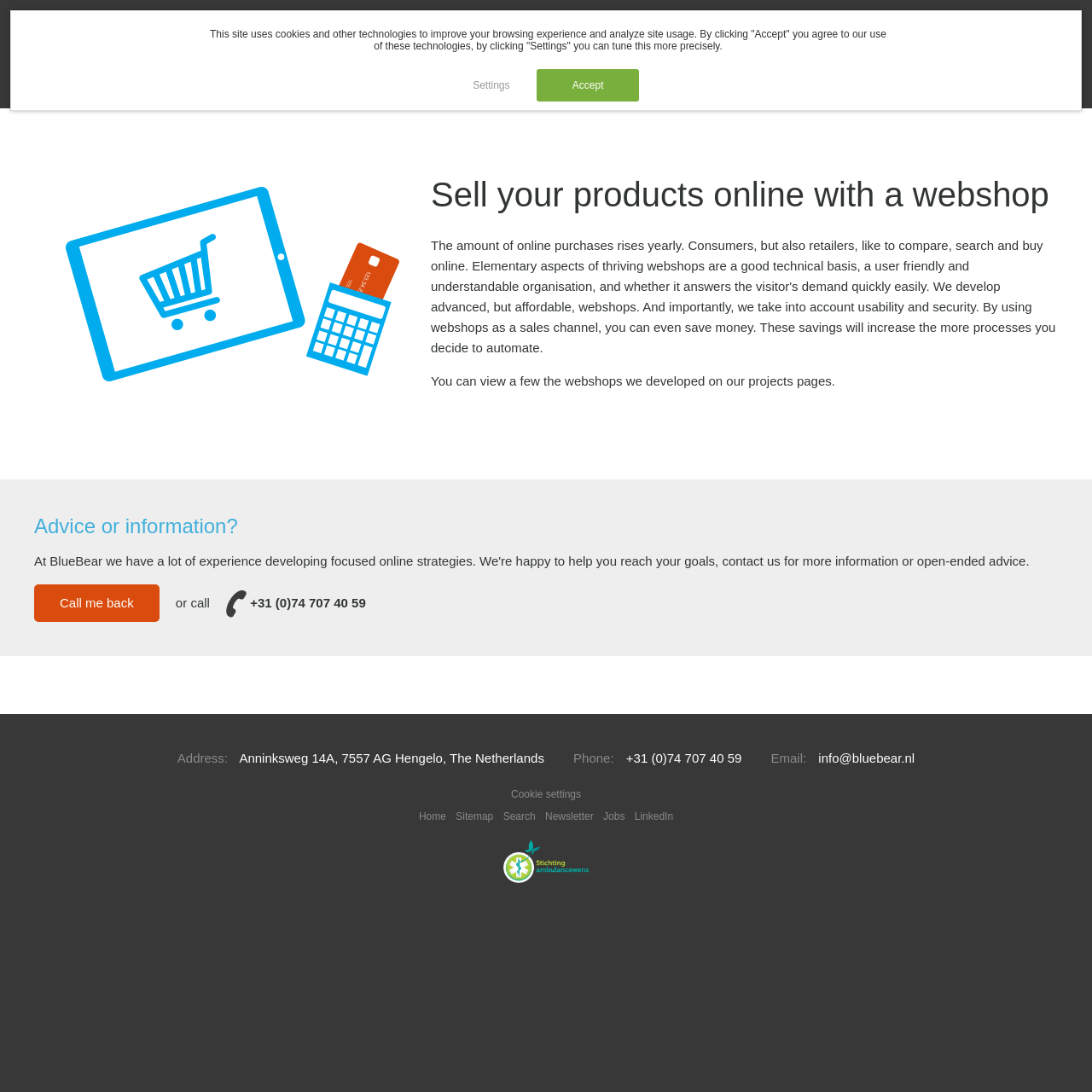What is the language of the webpage?
Please answer the question with a detailed and comprehensive explanation.

I found the language of the webpage by looking at the language options at the top right corner of the webpage, which includes 'Nederlands' and 'English', indicating that the webpage is currently in English.